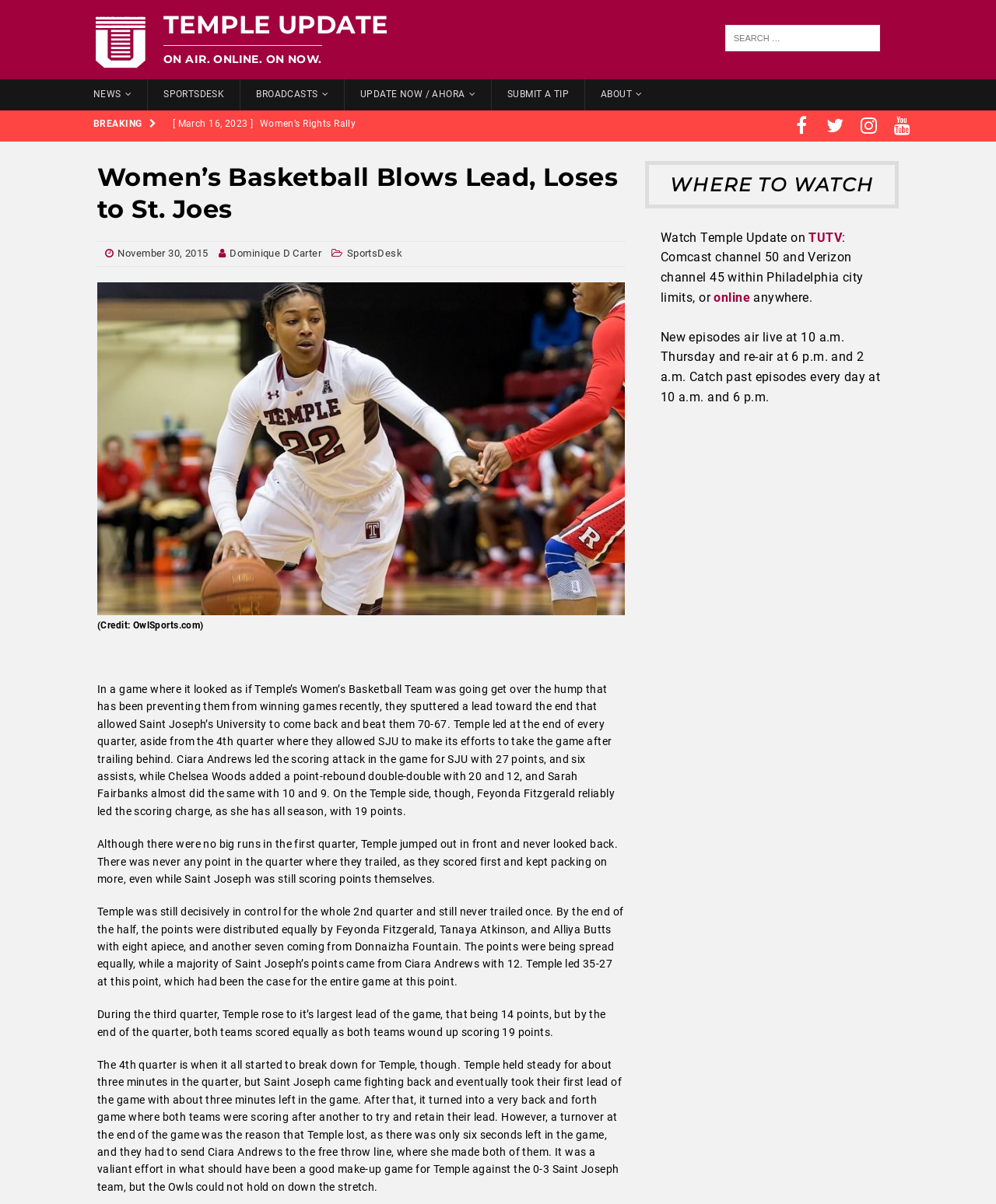Who led the scoring attack for SJU?
Respond to the question with a well-detailed and thorough answer.

I found the answer by reading the article's content, specifically the paragraph that mentions the scores and players' performances, where it says 'Ciara Andrews led the scoring attack in the game for SJU with 27 points, and six assists'.